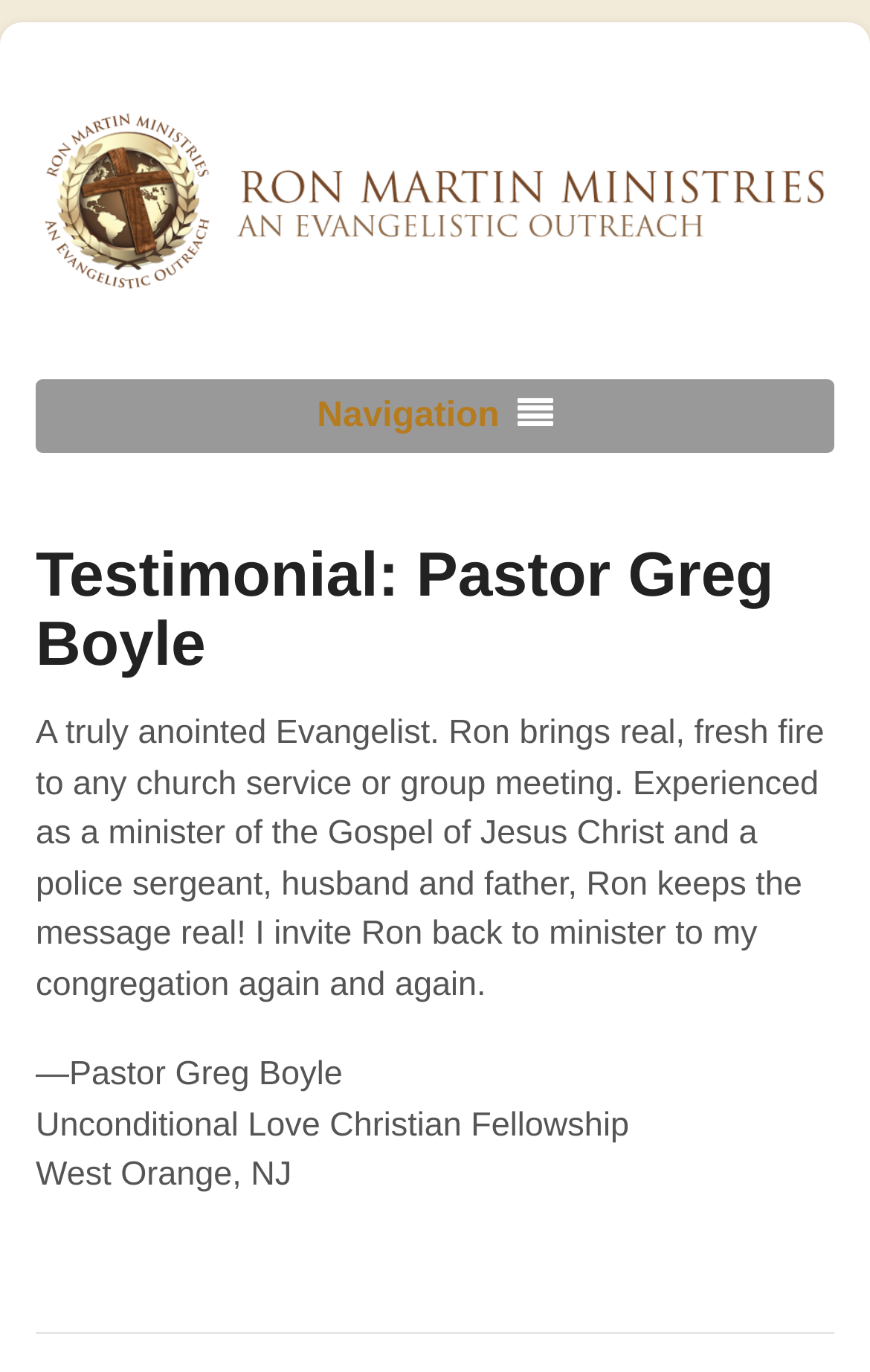Using the description: "Main Menu", identify the bounding box of the corresponding UI element in the screenshot.

None